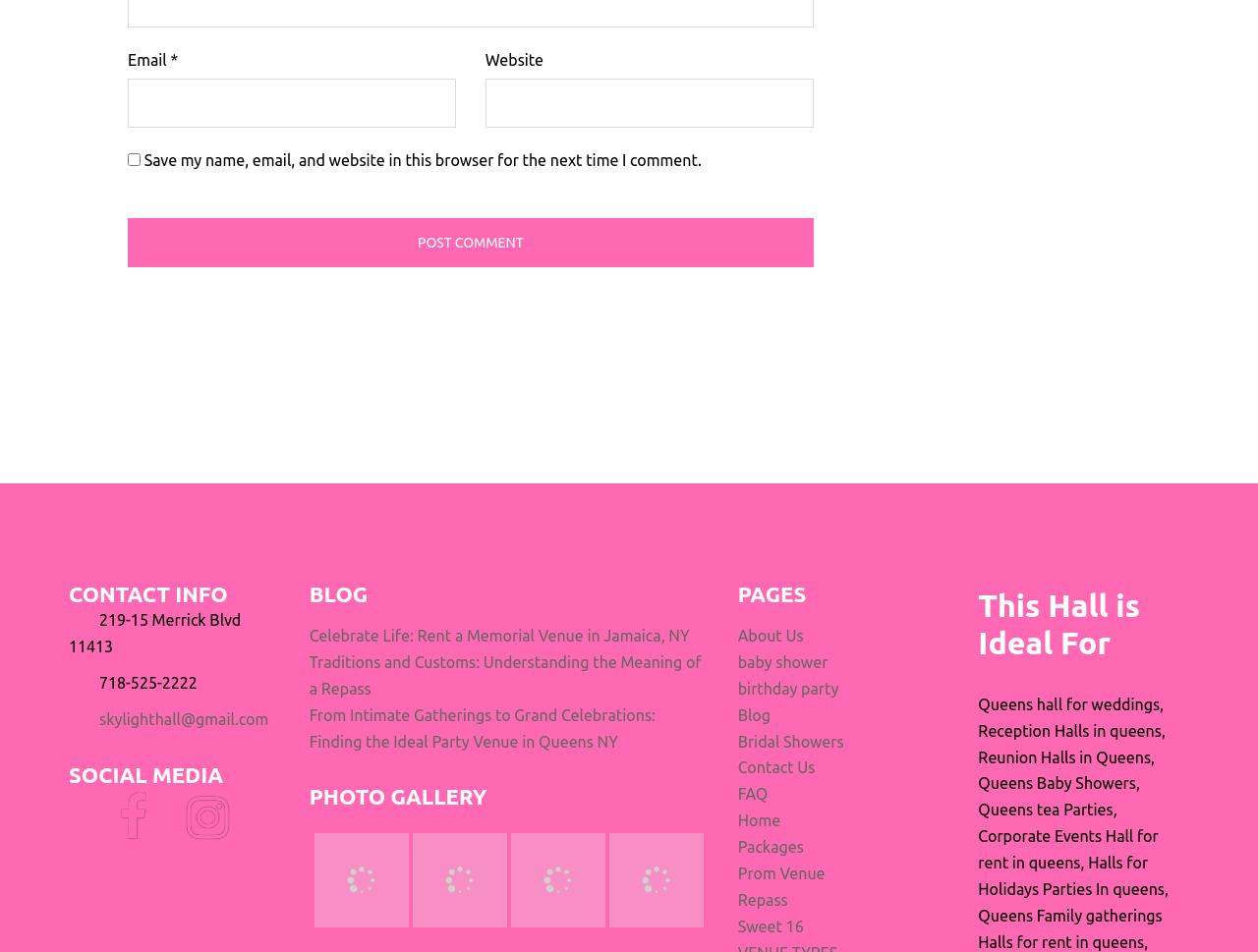What is the purpose of the 'Save my name, email, and website in this browser for the next time I comment' checkbox?
Provide a thorough and detailed answer to the question.

The checkbox is located below the 'Email' and 'Website' textboxes, and its description suggests that it allows users to save their name, email, and website in the browser for future comments, making it easier to fill out the comment form.